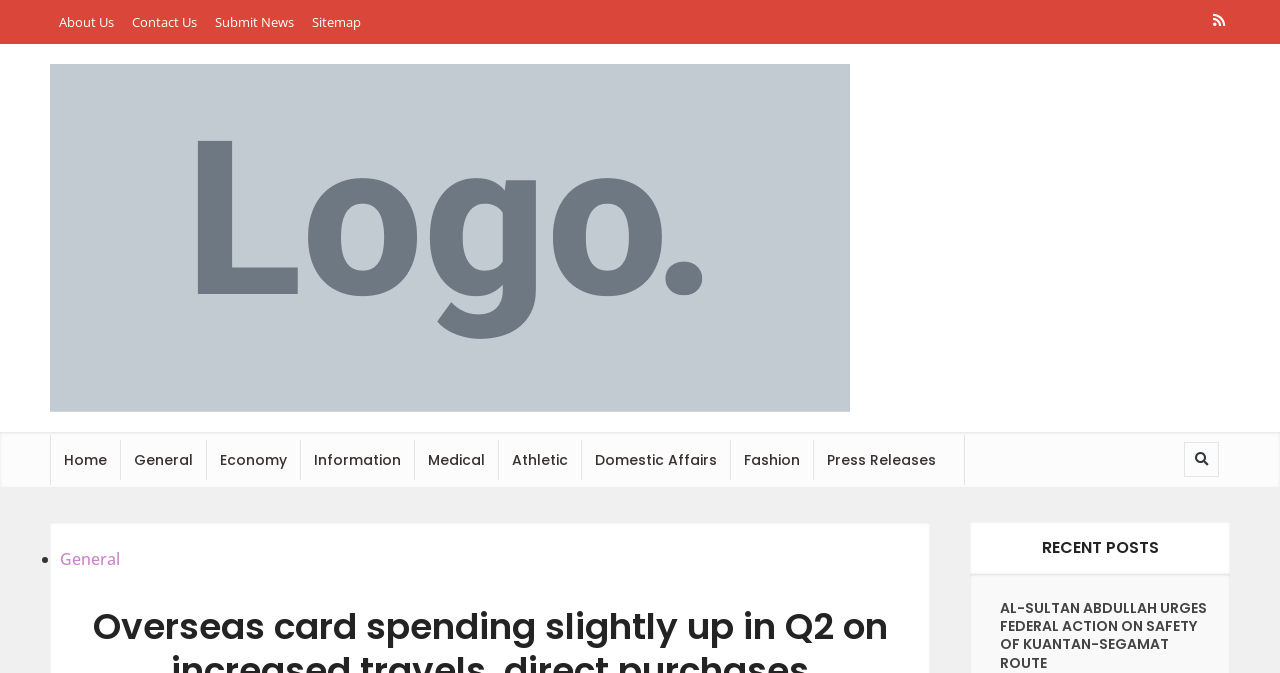Identify the bounding box coordinates of the part that should be clicked to carry out this instruction: "read AL-SULTAN ABDULLAH URGES FEDERAL ACTION ON SAFETY OF KUANTAN-SEGAMAT ROUTE article".

[0.781, 0.889, 0.943, 0.999]